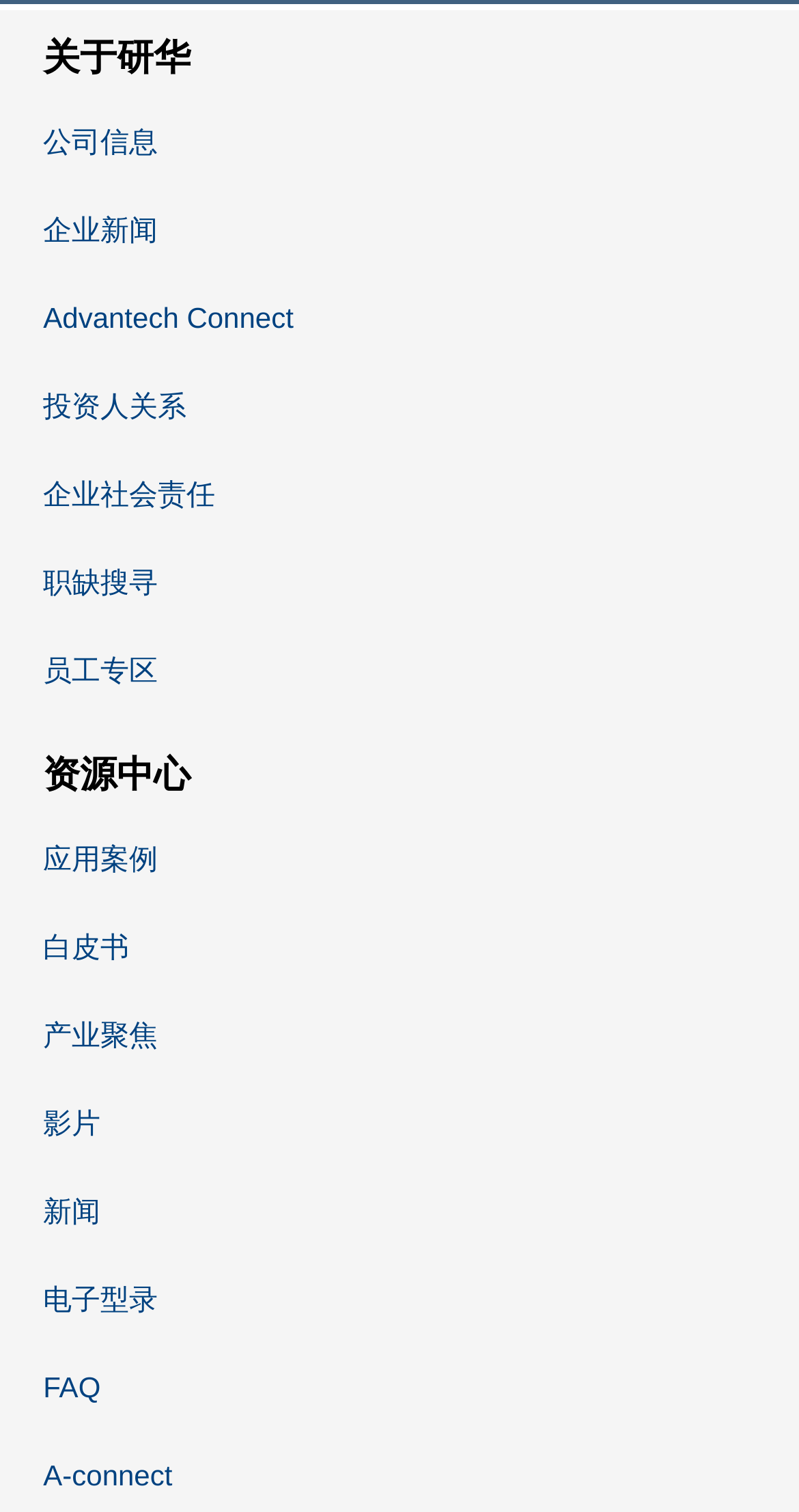Given the webpage screenshot, identify the bounding box of the UI element that matches this description: "Advantech Connect".

[0.054, 0.182, 0.367, 0.24]